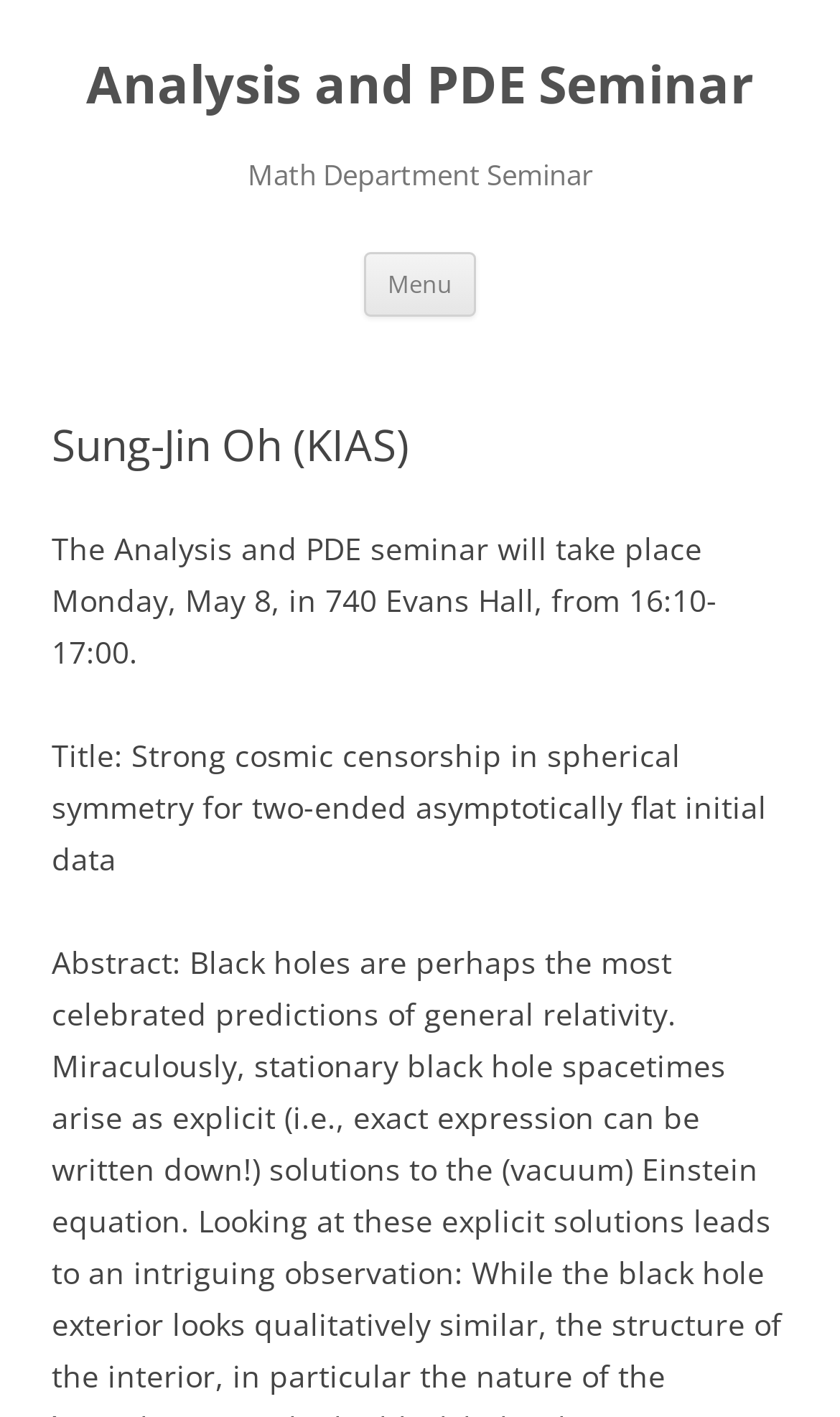Describe every aspect of the webpage in a detailed manner.

The webpage is about a seminar event, specifically the Analysis and PDE Seminar featuring Sung-Jin Oh from KIAS. At the top, there is a heading that reads "Analysis and PDE Seminar" which is also a clickable link. Below this heading, there is another heading that says "Math Department Seminar". 

On the right side of the top section, there is a button labeled "Menu". Next to the button, there is a link that says "Skip to content". 

The main content of the webpage starts below the top section. It begins with a heading that reads "Sung-Jin Oh (KIAS)". Below this heading, there is a paragraph of text that describes the seminar event, including the date, time, location, and duration. 

Further down, there is another paragraph of text that describes the title of the seminar, "Strong cosmic censorship in spherical symmetry for two-ended asymptotically flat initial data".